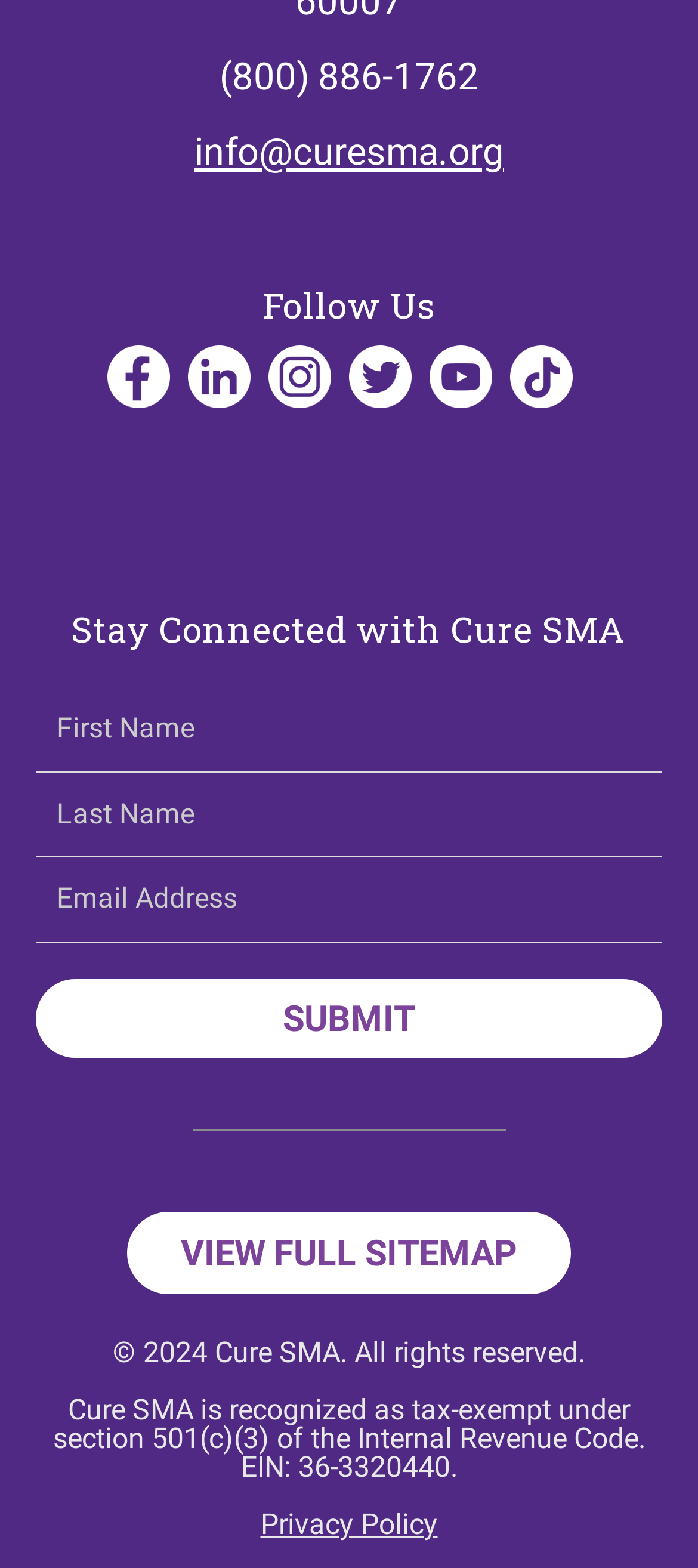Identify the bounding box coordinates of the region that needs to be clicked to carry out this instruction: "Follow Cure SMA on Facebook". Provide these coordinates as four float numbers ranging from 0 to 1, i.e., [left, top, right, bottom].

[0.154, 0.221, 0.244, 0.261]